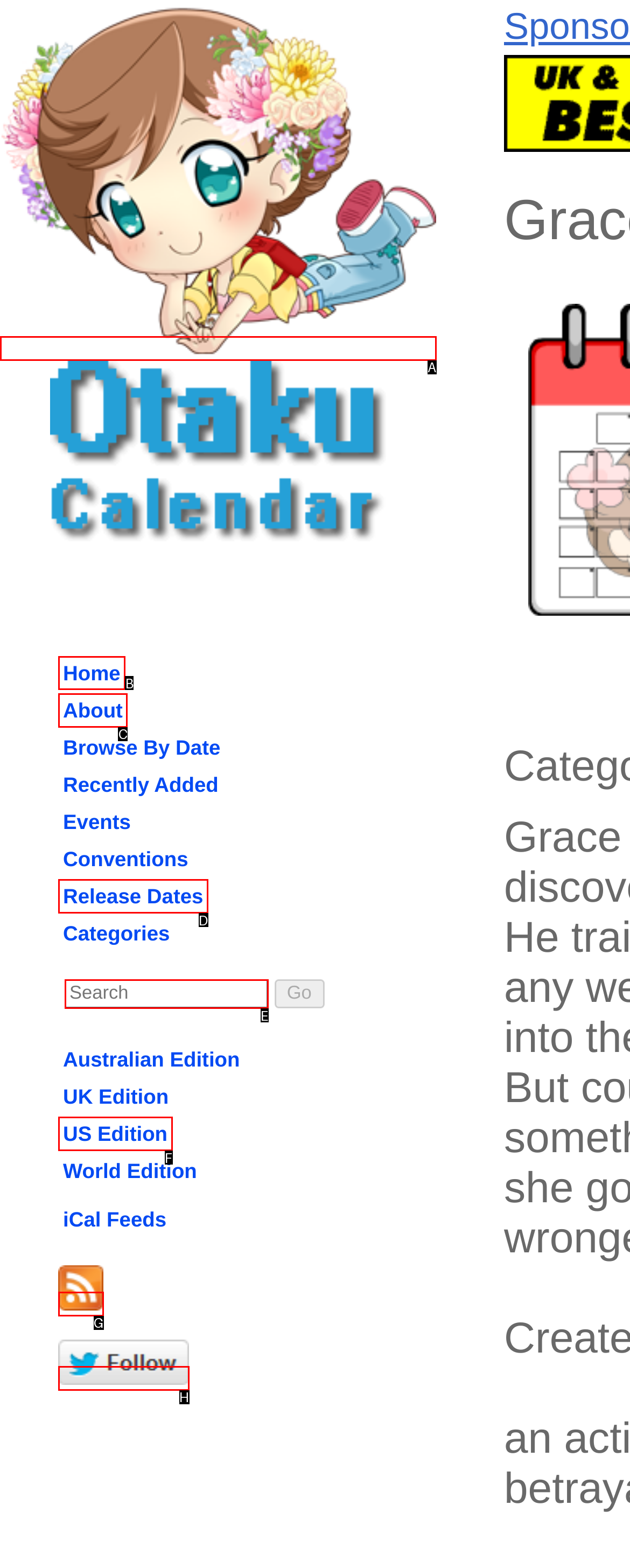Find the HTML element that matches the description: Home. Answer using the letter of the best match from the available choices.

B